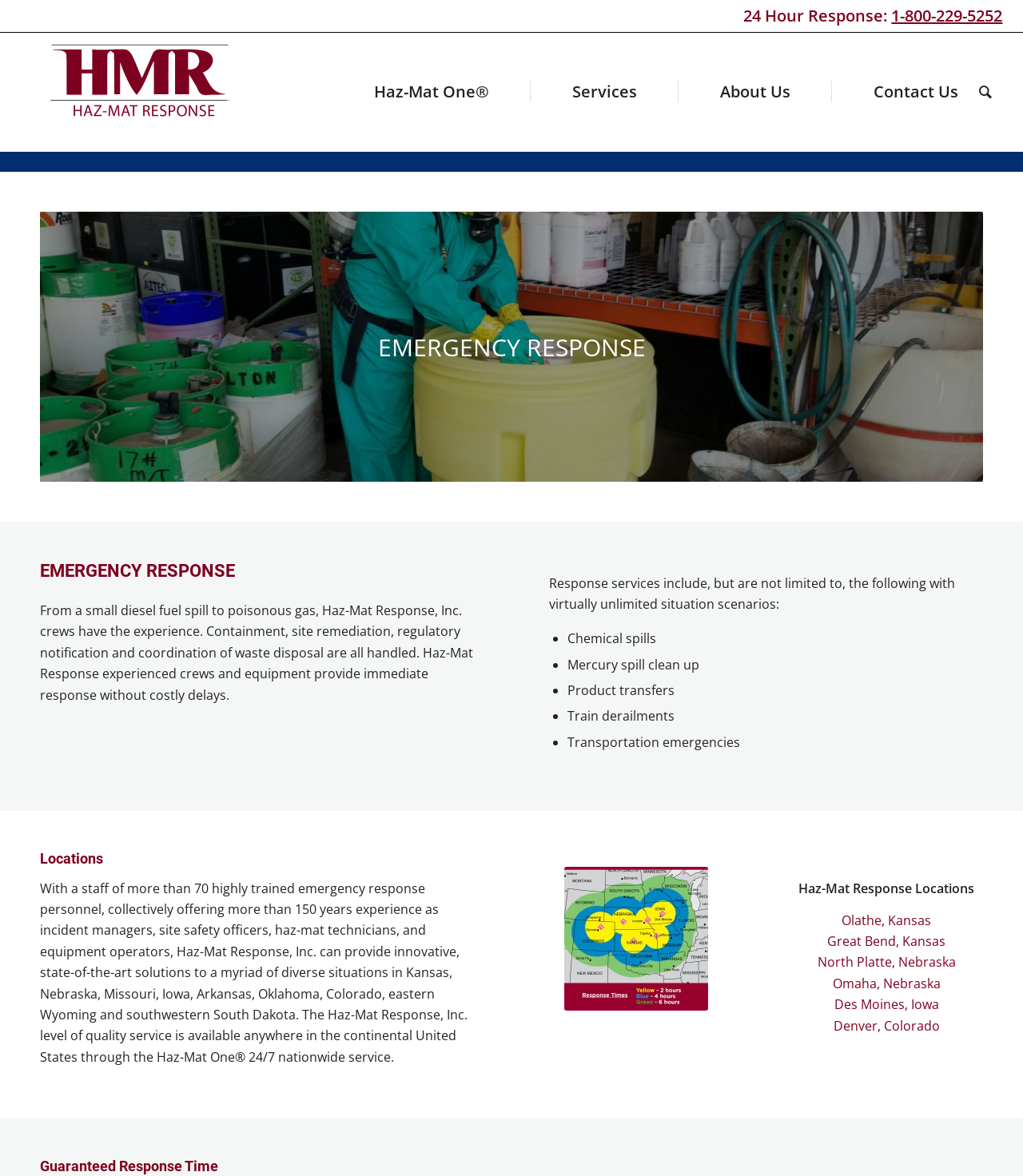Bounding box coordinates are specified in the format (top-left x, top-left y, bottom-right x, bottom-right y). All values are floating point numbers bounded between 0 and 1. Please provide the bounding box coordinate of the region this sentence describes: alt="Haz-Mat Response"

[0.02, 0.027, 0.254, 0.129]